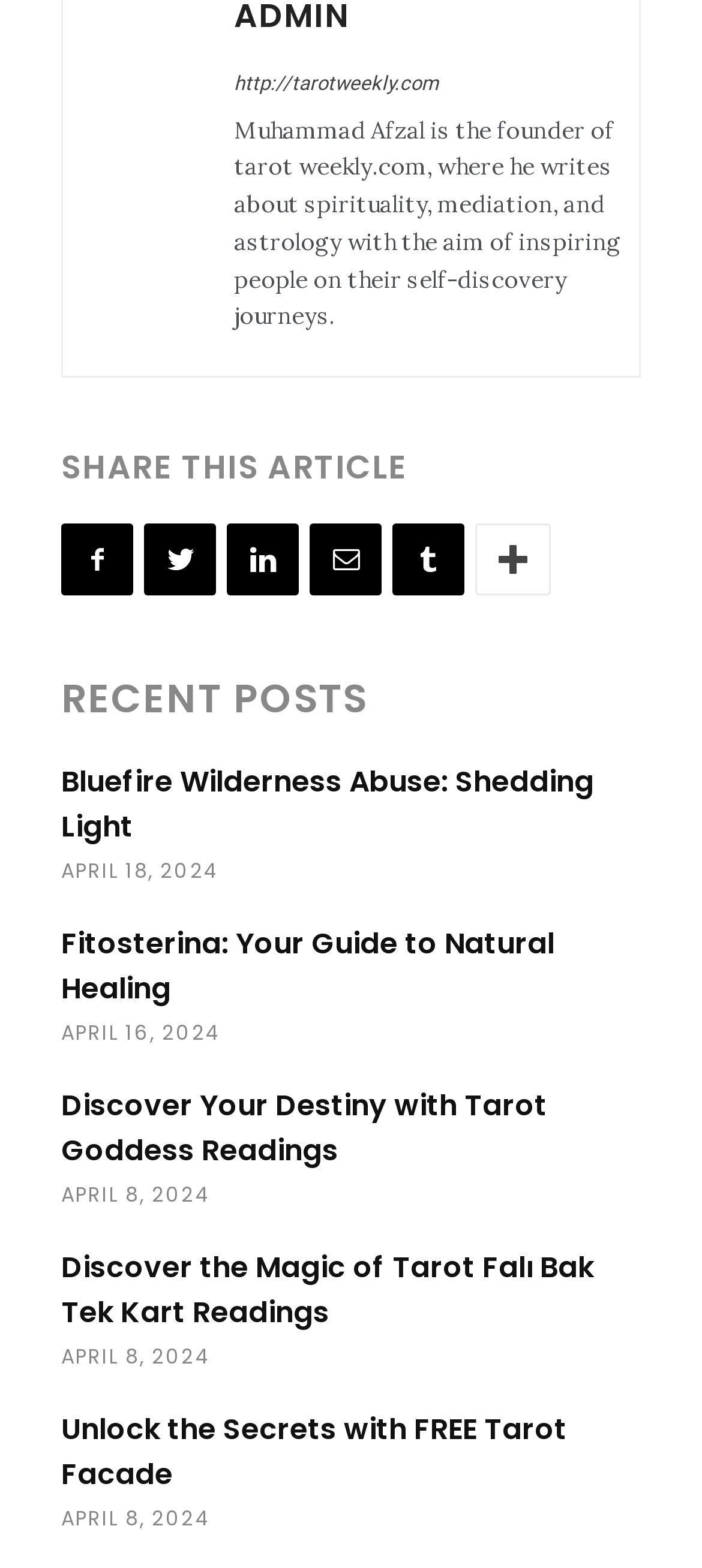Specify the bounding box coordinates of the element's area that should be clicked to execute the given instruction: "Read the article 'Bluefire Wilderness Abuse: Shedding Light'". The coordinates should be four float numbers between 0 and 1, i.e., [left, top, right, bottom].

[0.087, 0.486, 0.846, 0.541]